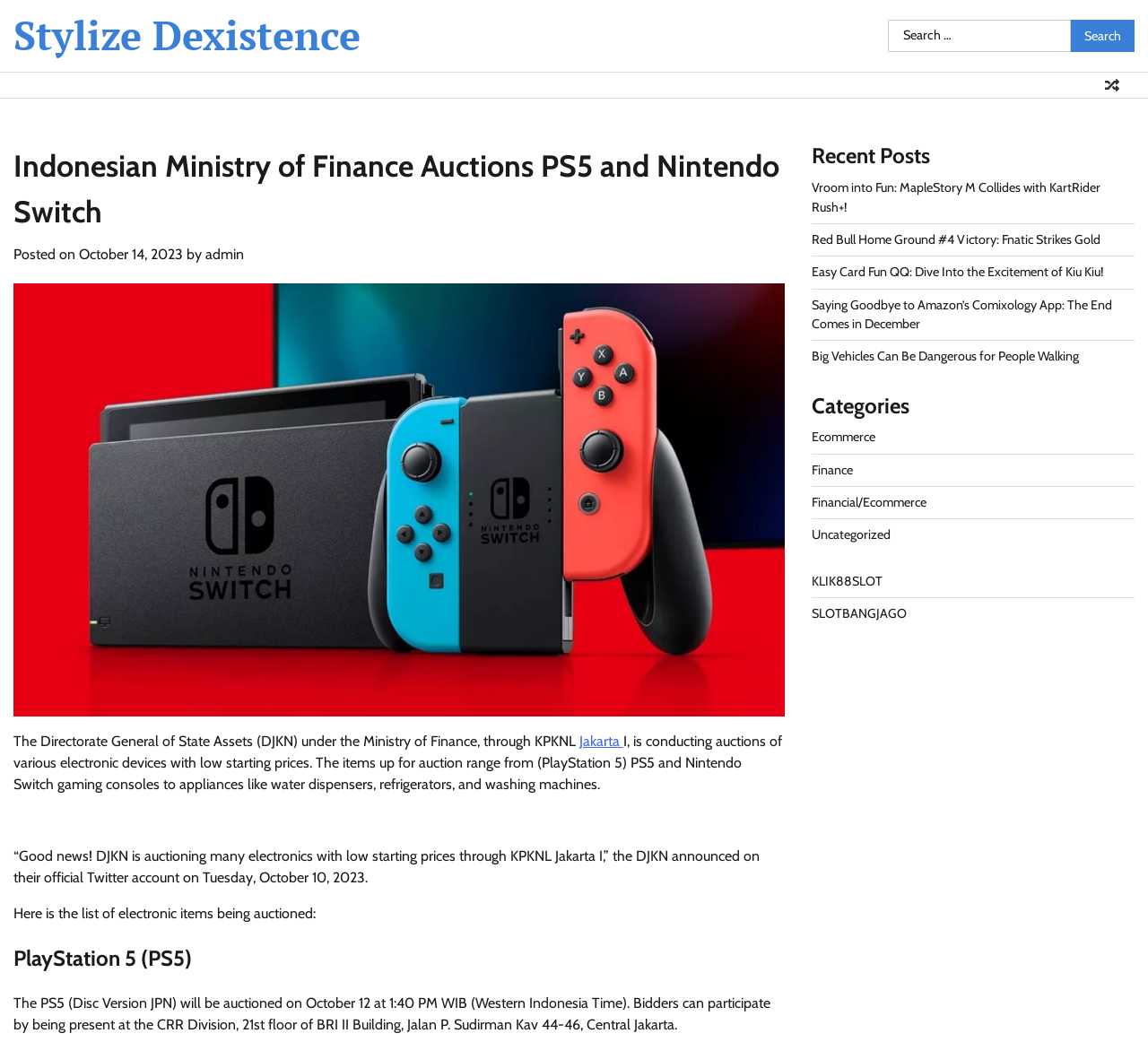Determine the primary headline of the webpage.

Indonesian Ministry of Finance Auctions PS5 and Nintendo Switch